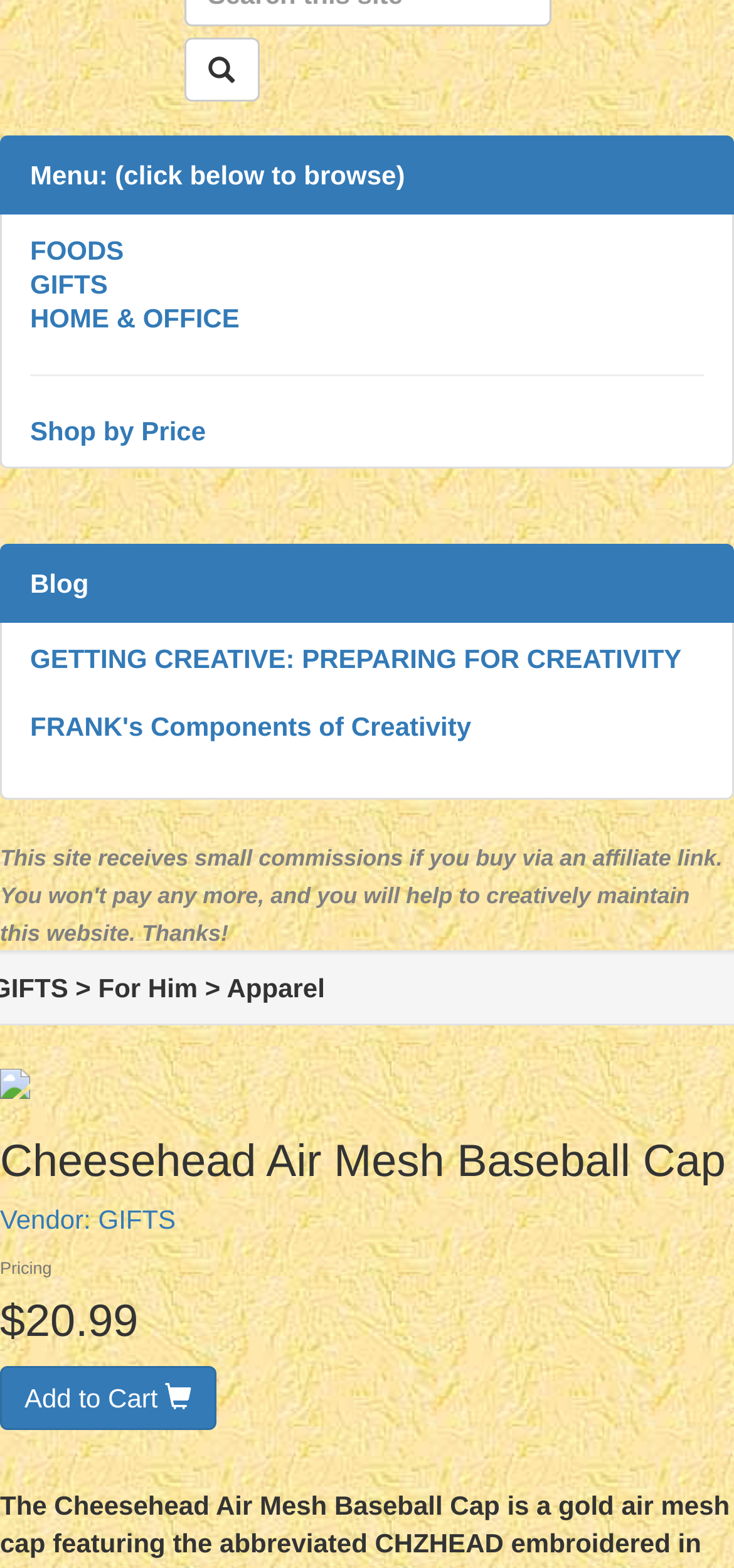Refer to the image and answer the question with as much detail as possible: What is the function of the button with '' icon?

The button with the '' icon is likely a menu button, as it is accompanied by the text 'Menu: (click below to browse)'.